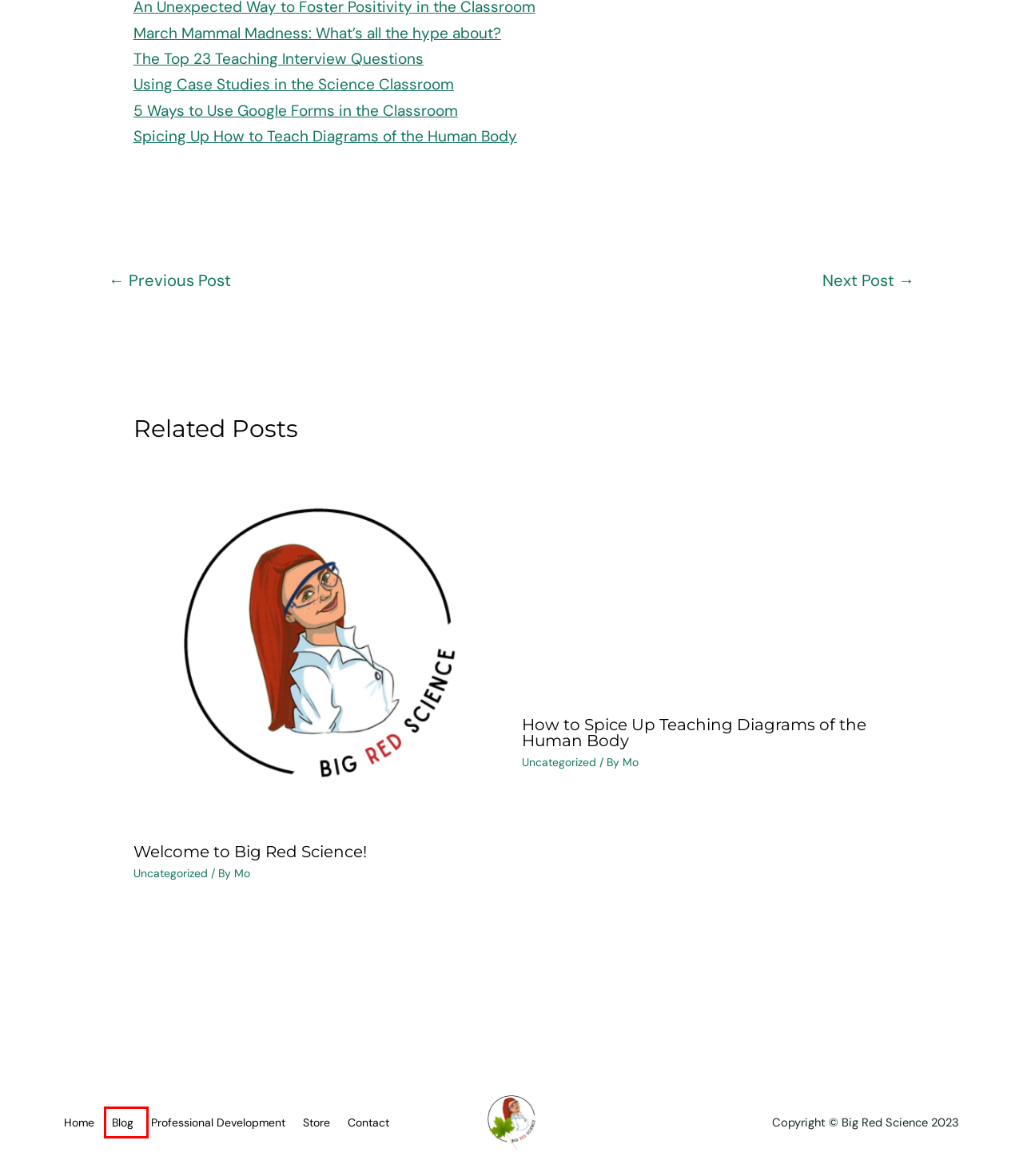Assess the screenshot of a webpage with a red bounding box and determine which webpage description most accurately matches the new page after clicking the element within the red box. Here are the options:
A. Professional Development - Big Red Science
B. Using YouTube for a Low-Prep Science Bell Ringer - Big Red Science
C. 5 Ways to Use Google Forms in Science and Math Classes - Big Red Science
D. Bring Science to Life Using Case Studies…even Cellular Respiration! - Big Red Science
E. BLOG - Big Red Science
F. My Favourite Way to Start the Science School Year - Big Red Science
G. How to Spice Up Teaching Diagrams of the Human Body - Big Red Science
H. Contact - Big Red Science

E